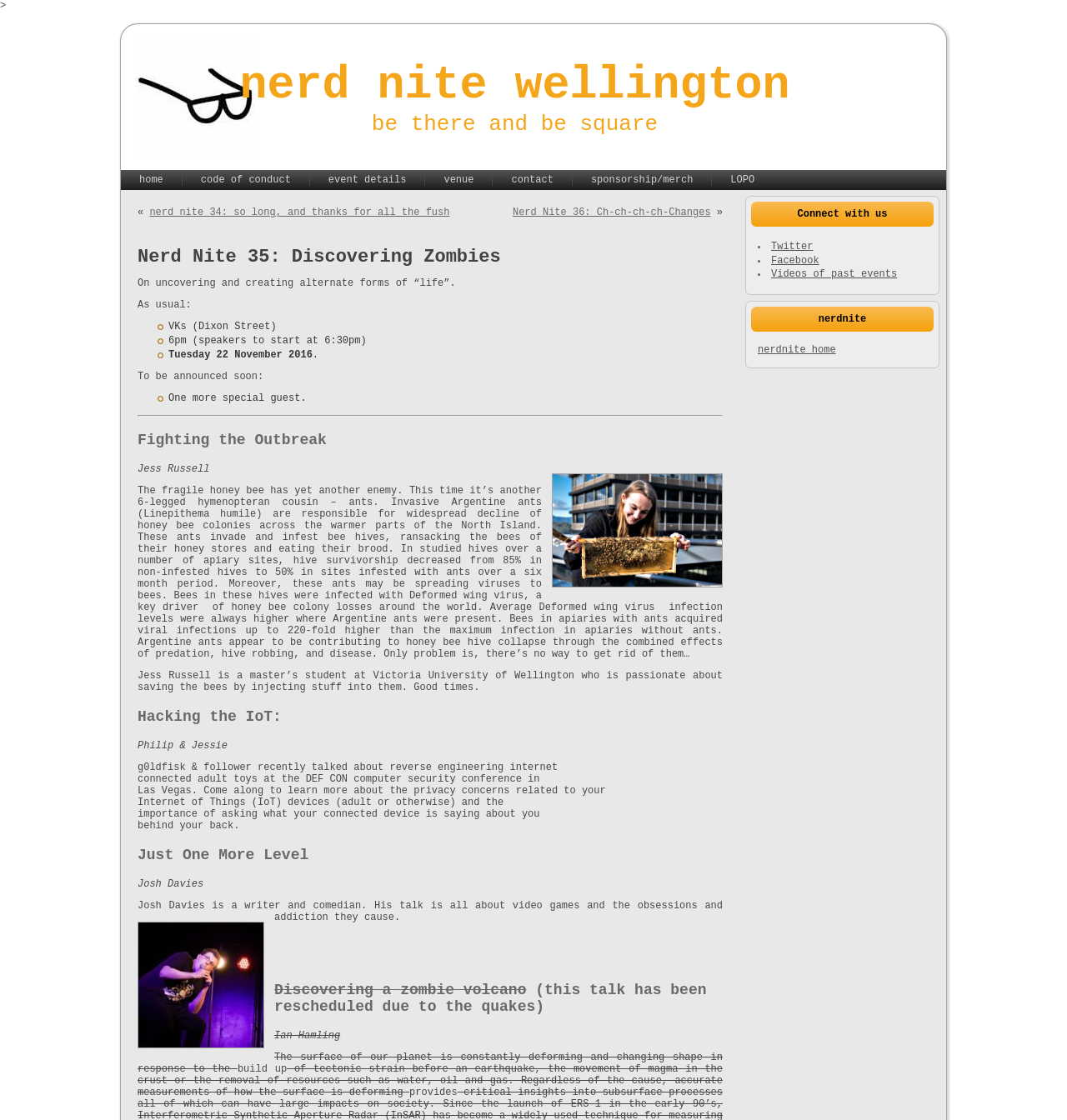Kindly provide the bounding box coordinates of the section you need to click on to fulfill the given instruction: "view event details".

[0.291, 0.152, 0.398, 0.17]